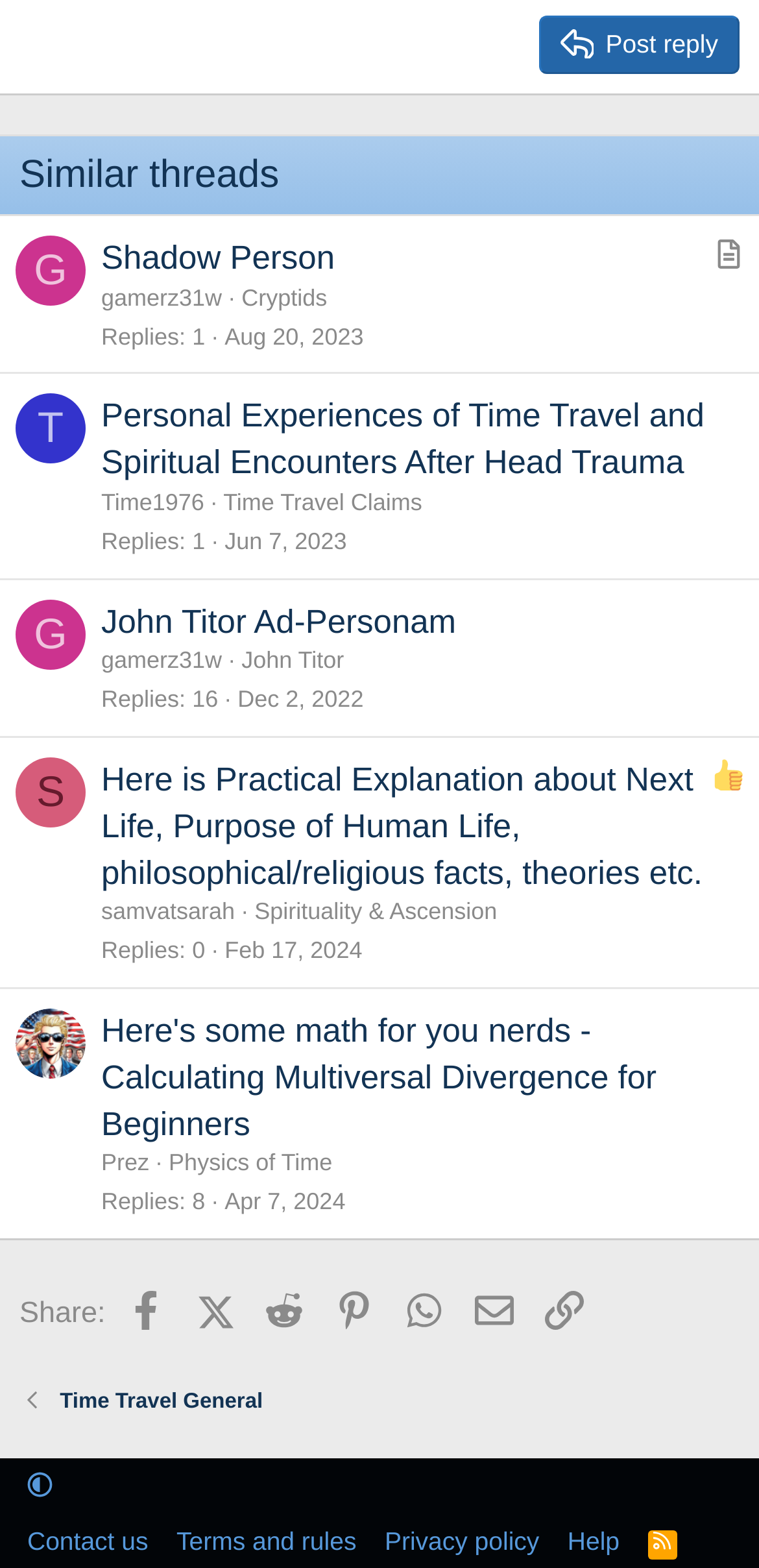What is the purpose of the 'Post reply' button?
Please elaborate on the answer to the question with detailed information.

The 'Post reply' button is located at the top of the webpage, indicating that it is a call-to-action element. Its purpose is to allow users to respond to a thread or topic, which is a common feature in online forums and discussion boards.